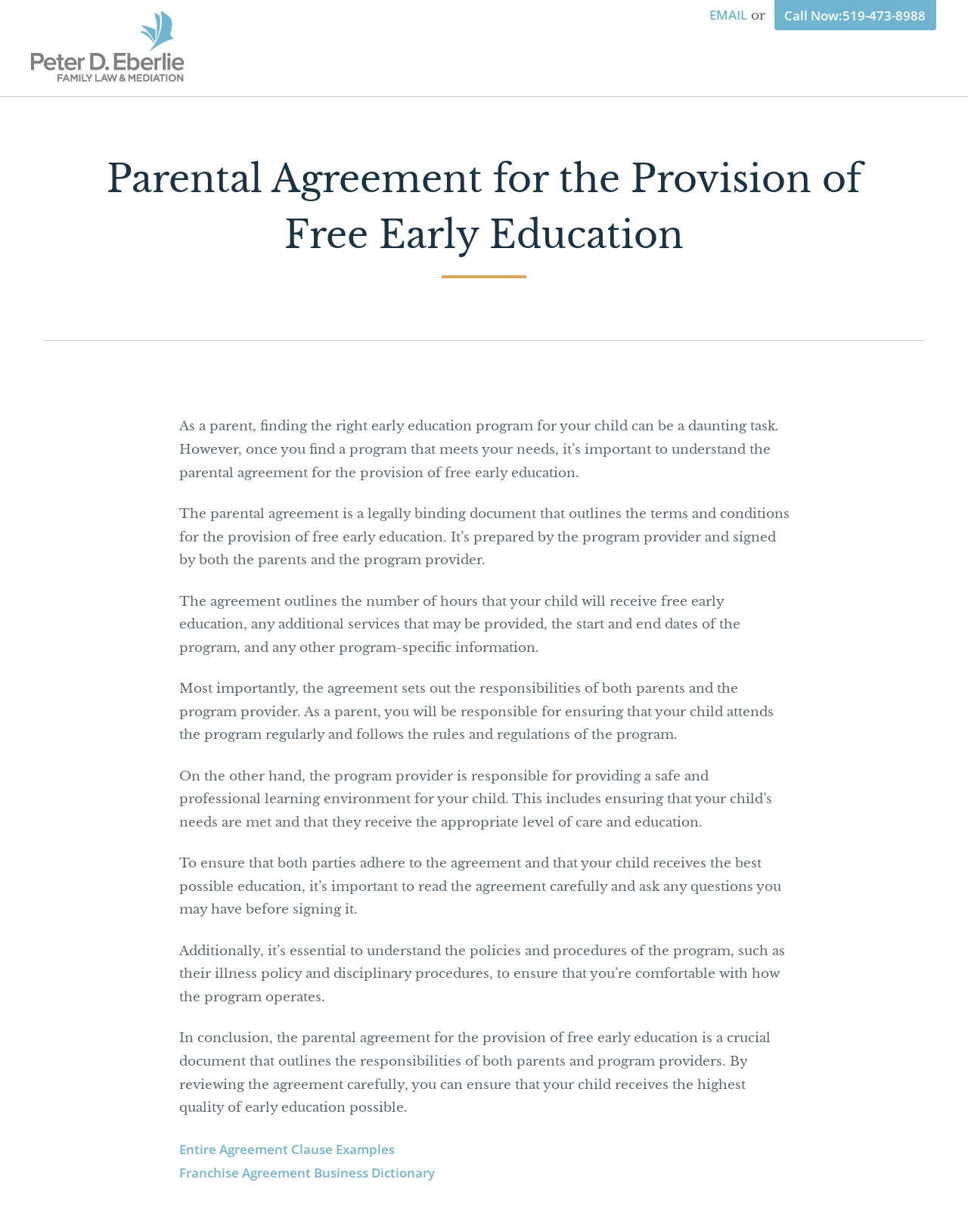Find the bounding box of the UI element described as follows: "Entire Agreement Clause Examples".

[0.185, 0.925, 0.407, 0.94]